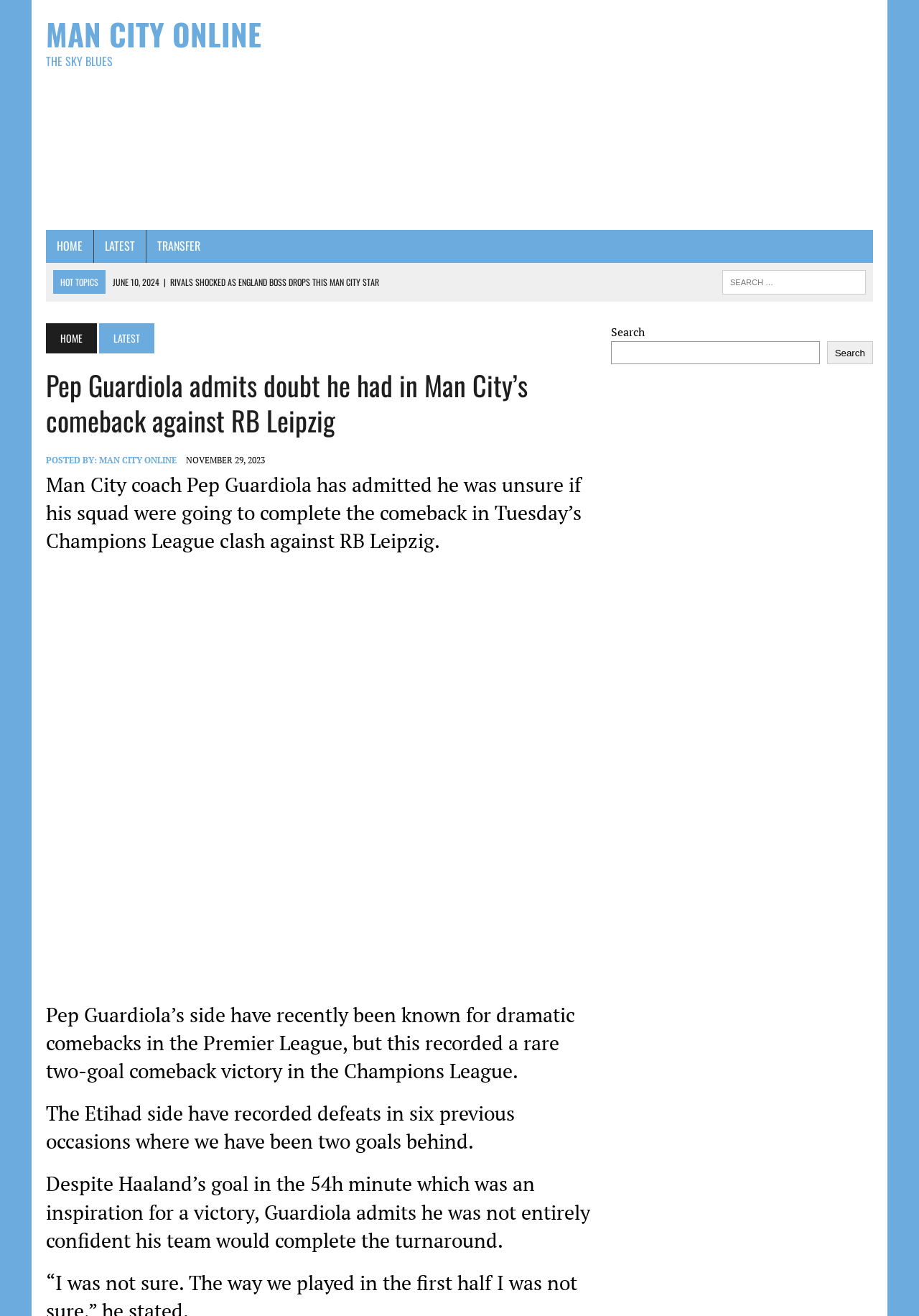What is the name of the website?
Refer to the image and give a detailed response to the question.

I determined the answer by looking at the top-left corner of the webpage, where the logo and website name 'Man City Online' are displayed.